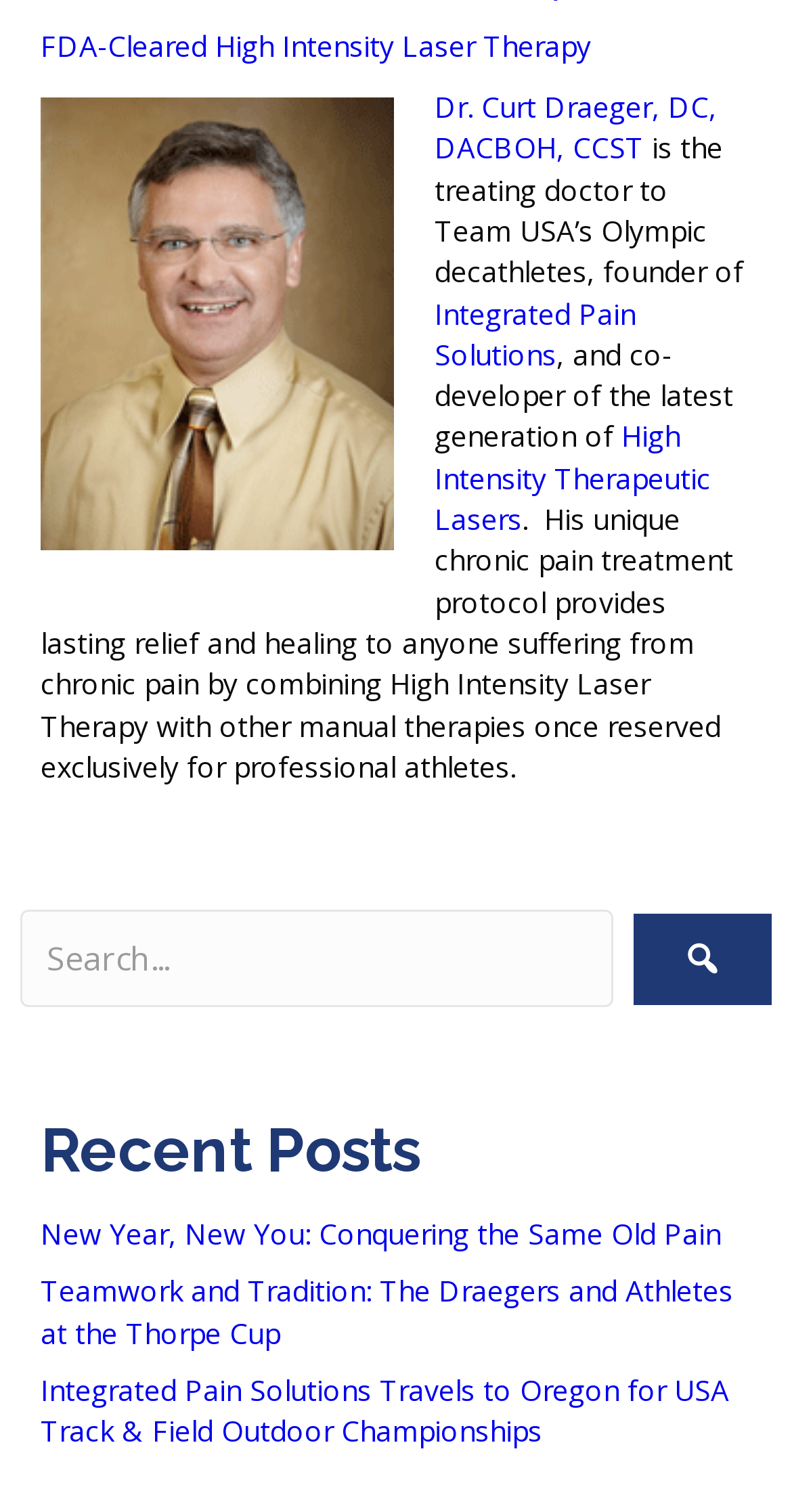Indicate the bounding box coordinates of the element that needs to be clicked to satisfy the following instruction: "Learn about FDA-Cleared High Intensity Laser Therapy". The coordinates should be four float numbers between 0 and 1, i.e., [left, top, right, bottom].

[0.051, 0.017, 0.746, 0.043]